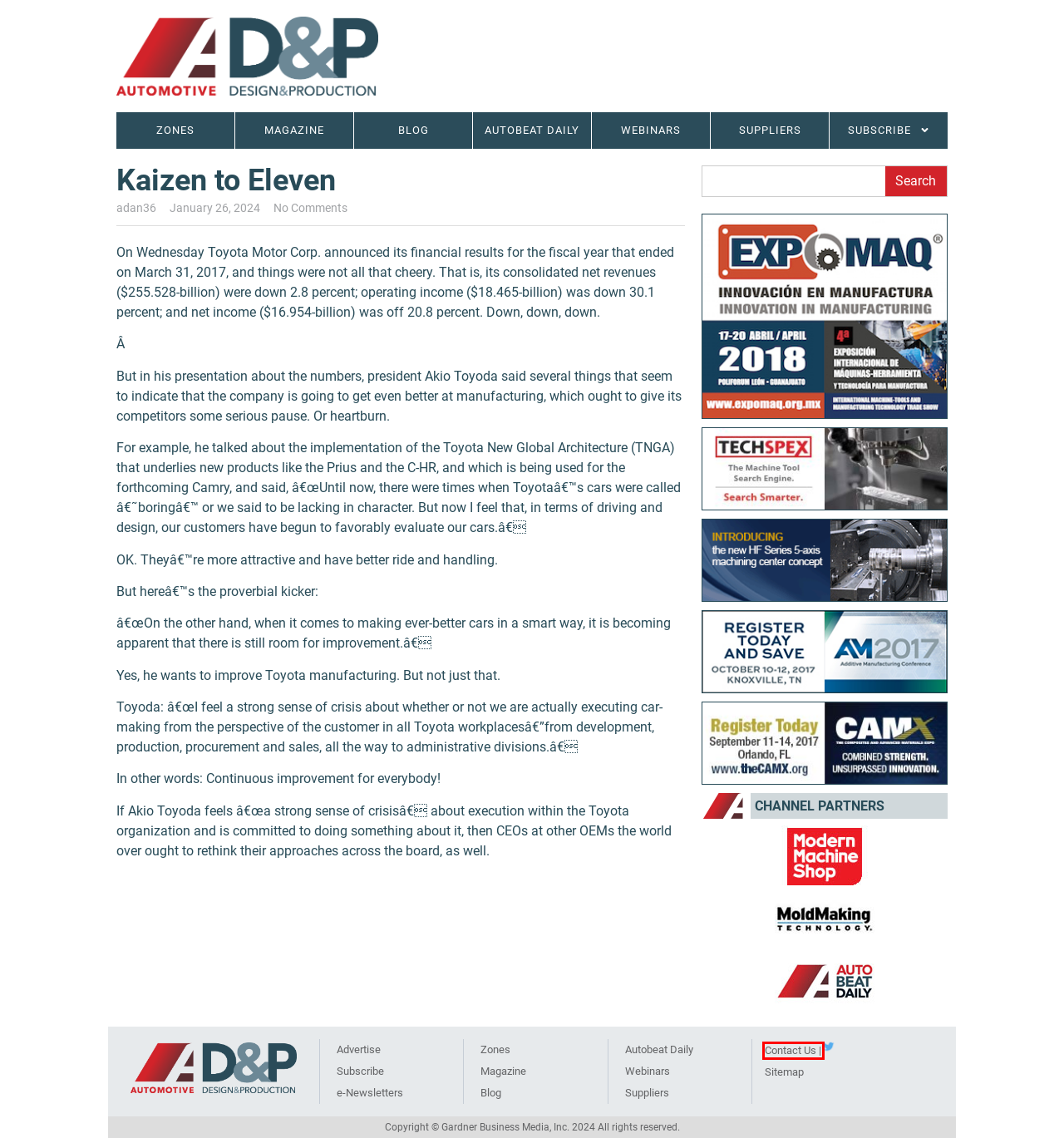You are presented with a screenshot of a webpage containing a red bounding box around an element. Determine which webpage description best describes the new webpage after clicking on the highlighted element. Here are the candidates:
A. Adandp – Automotive Design & Production
B. Site Map – Adandp
C. Zones – Adandp
D. Contact Us – Adandp
E. adan36 – Adandp
F. WEBINARS – Adandp
G. Blog – Adandp
H. Articles – Adandp

D